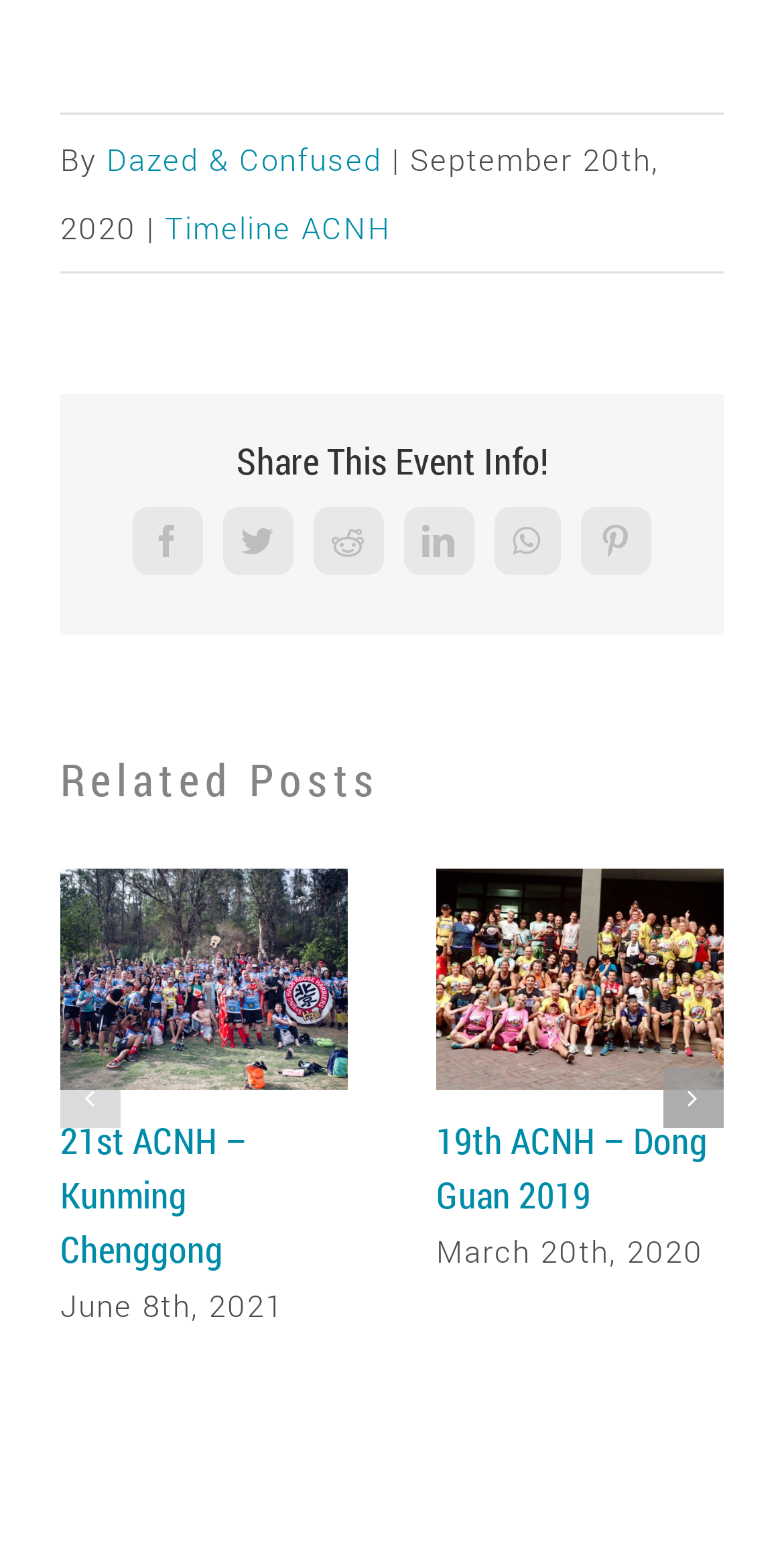Please find the bounding box coordinates of the clickable region needed to complete the following instruction: "View the Timeline ACNH". The bounding box coordinates must consist of four float numbers between 0 and 1, i.e., [left, top, right, bottom].

[0.21, 0.133, 0.5, 0.159]